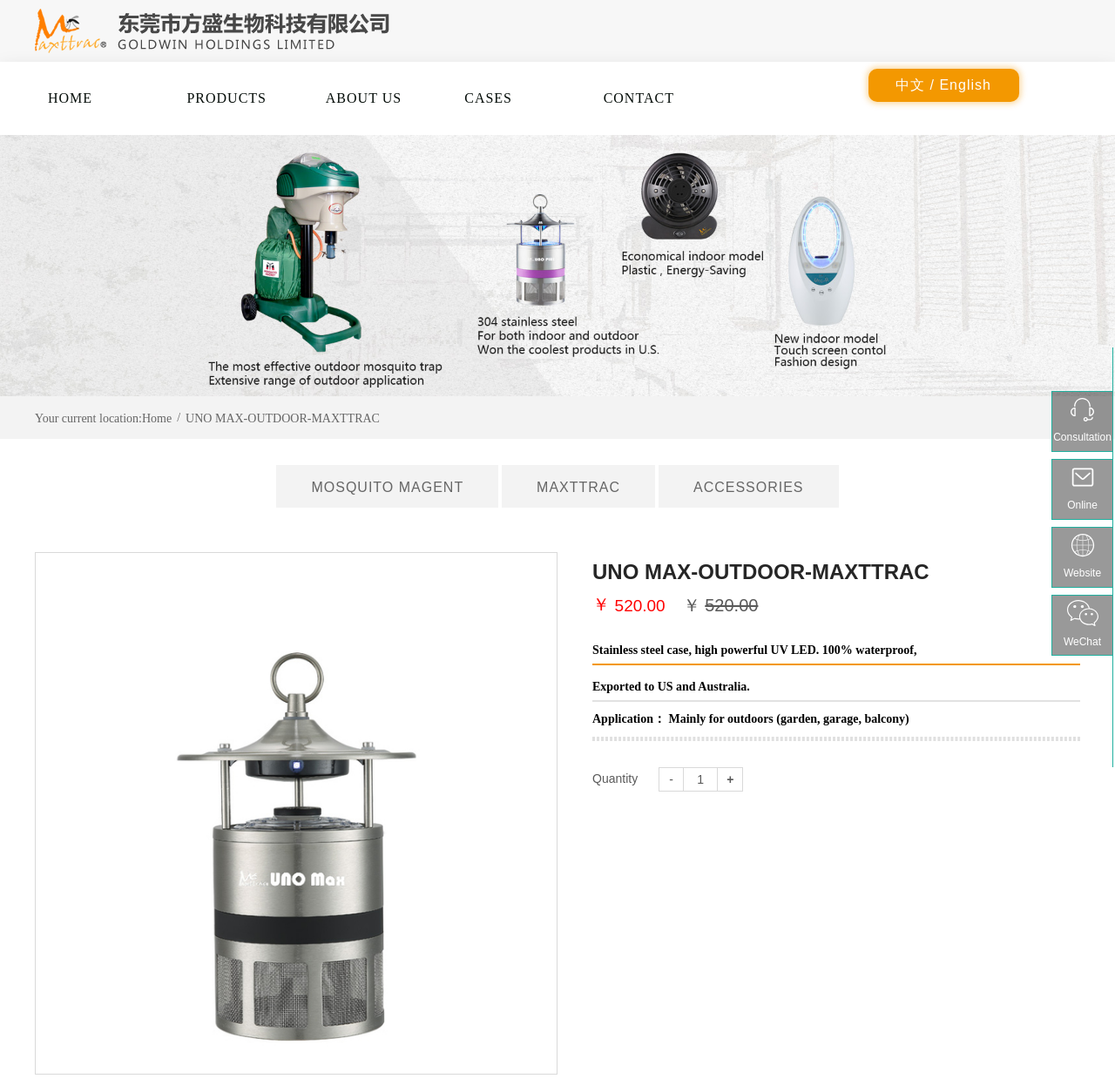What is the price of the product?
We need a detailed and exhaustive answer to the question. Please elaborate.

The price of the product can be found in the static text element on the webpage, which is '￥520.00'. This indicates that the product costs 520 units of the specified currency.